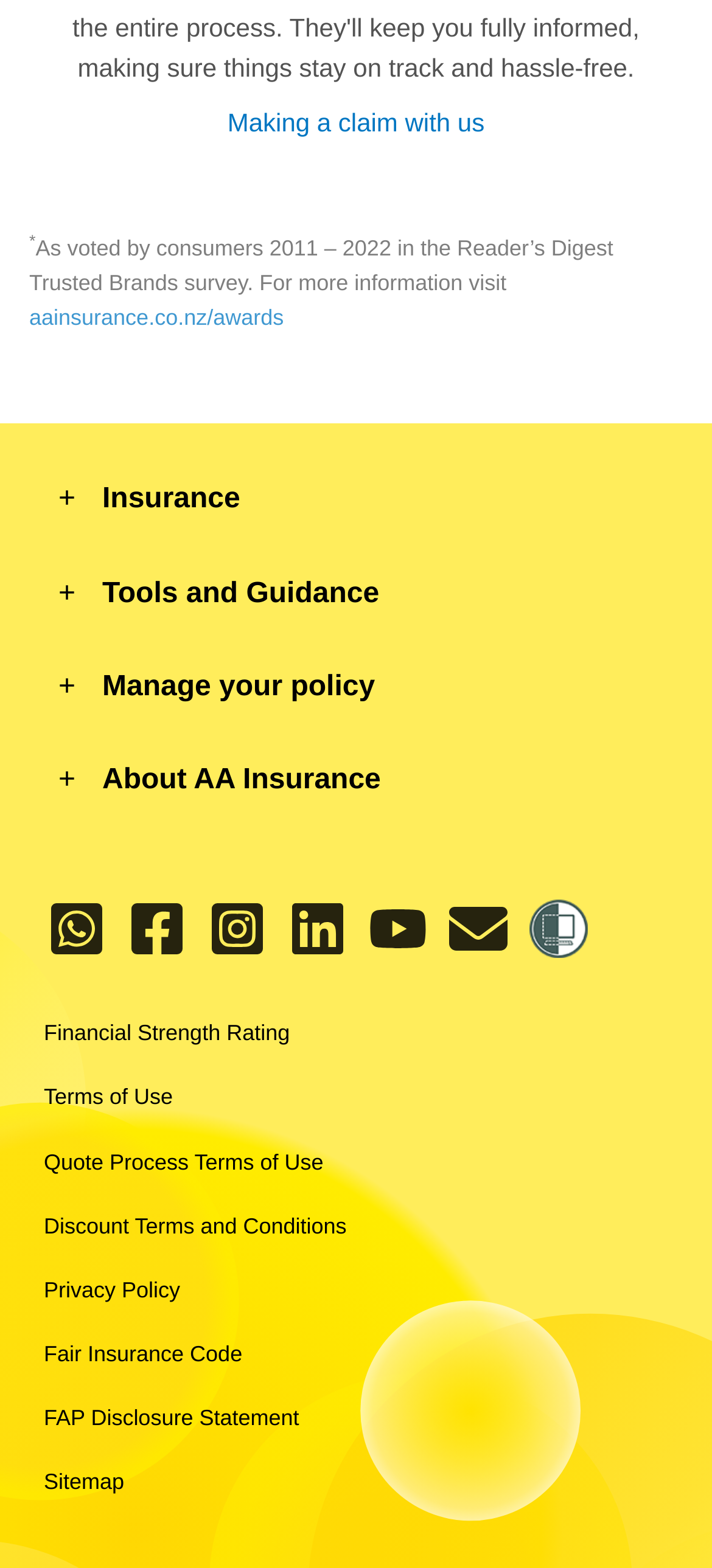Locate the bounding box coordinates of the element I should click to achieve the following instruction: "View 'Financial Strength Rating'".

[0.062, 0.648, 0.938, 0.671]